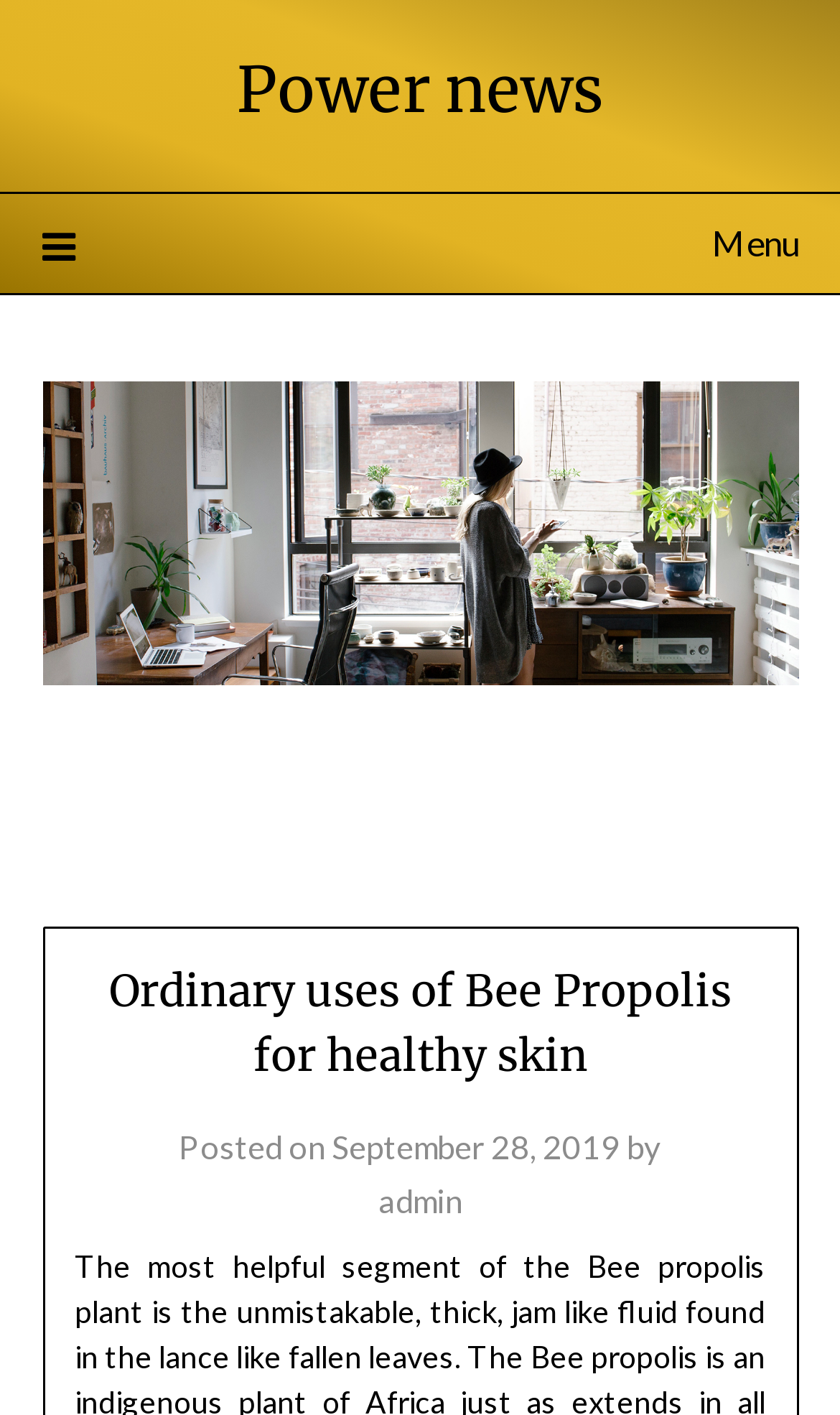Provide a brief response to the question using a single word or phrase: 
How many links are in the top navigation menu?

2